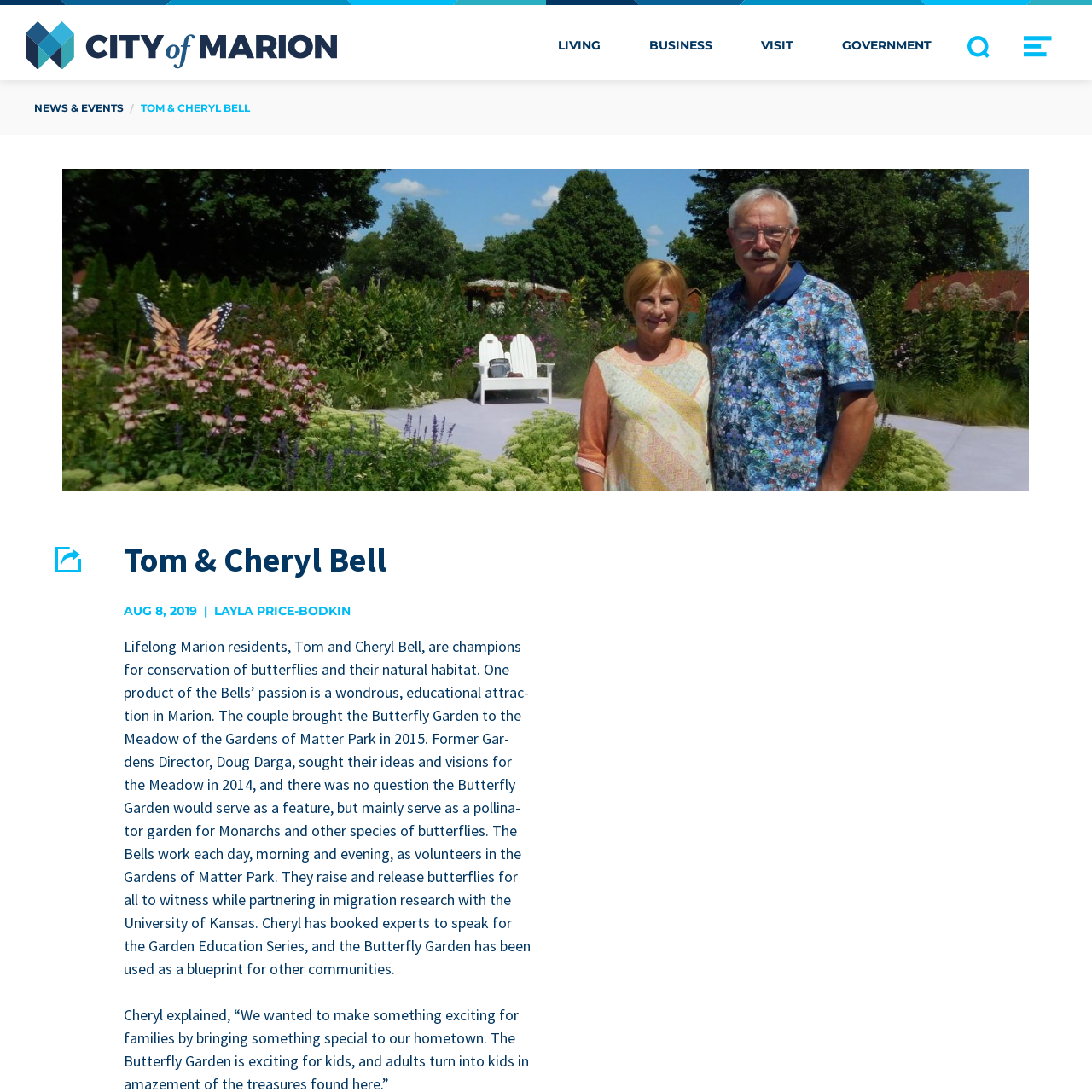Identify and provide the main heading of the webpage.

Tom & Cheryl Bell
Share
EMAIL
FACEBOOK